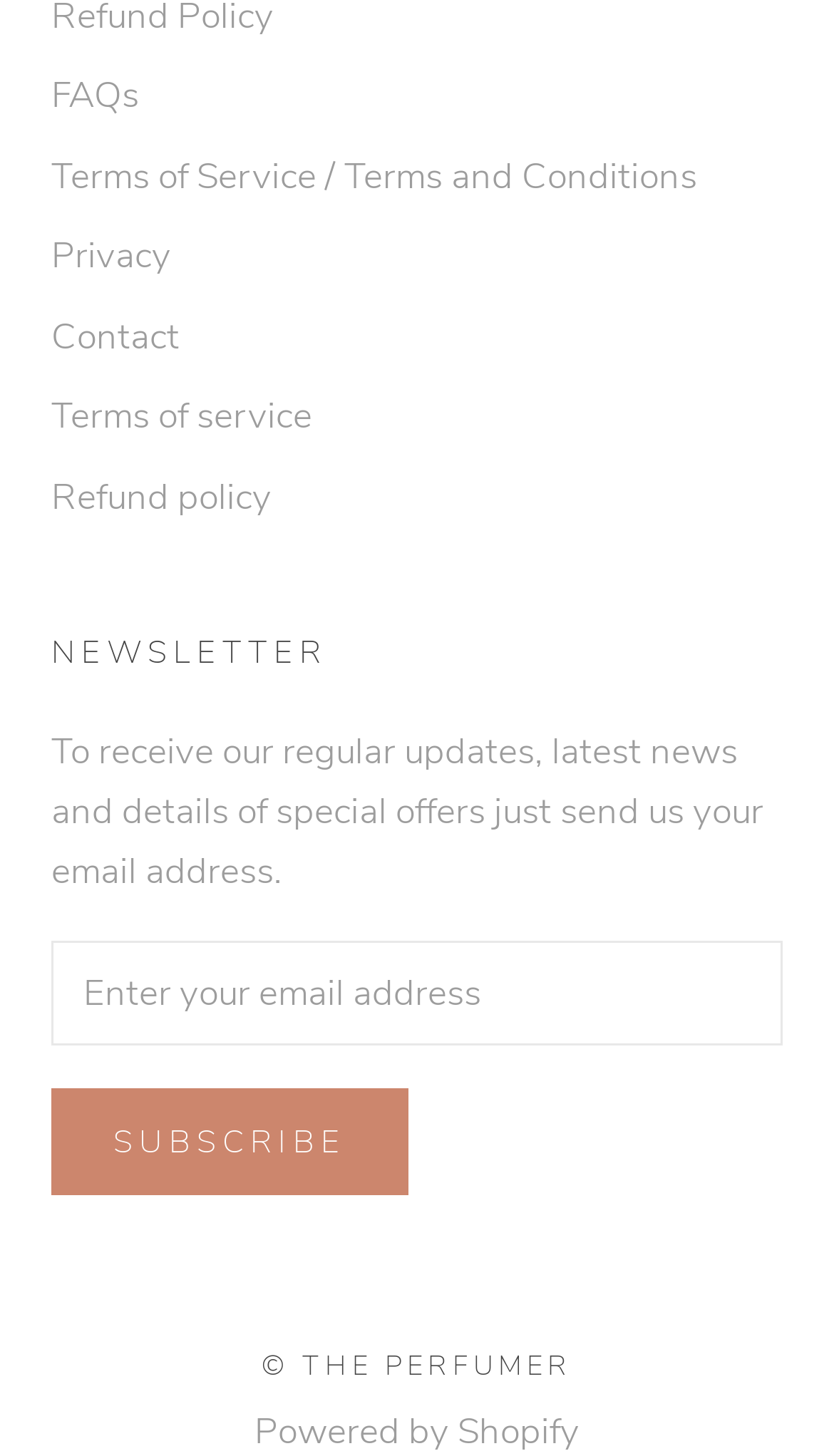Provide a thorough and detailed response to the question by examining the image: 
What is the heading above the textbox?

The heading above the textbox is 'NEWSLETTER', suggesting that the section is related to subscribing to a newsletter or regular updates.